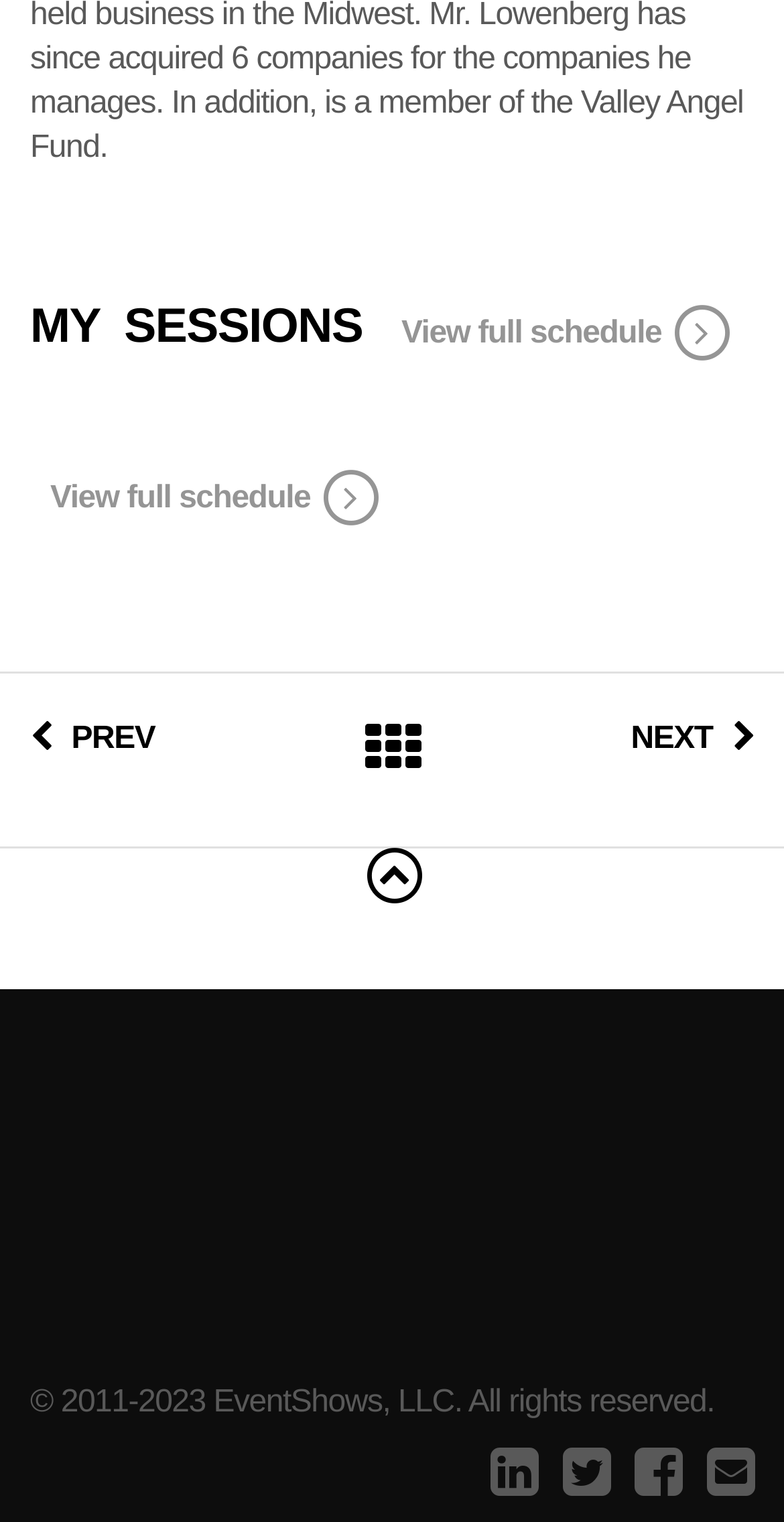Please study the image and answer the question comprehensively:
What is the title of the current session?

The title of the current session can be found at the top of the webpage, which is 'MY SESSIONS'.